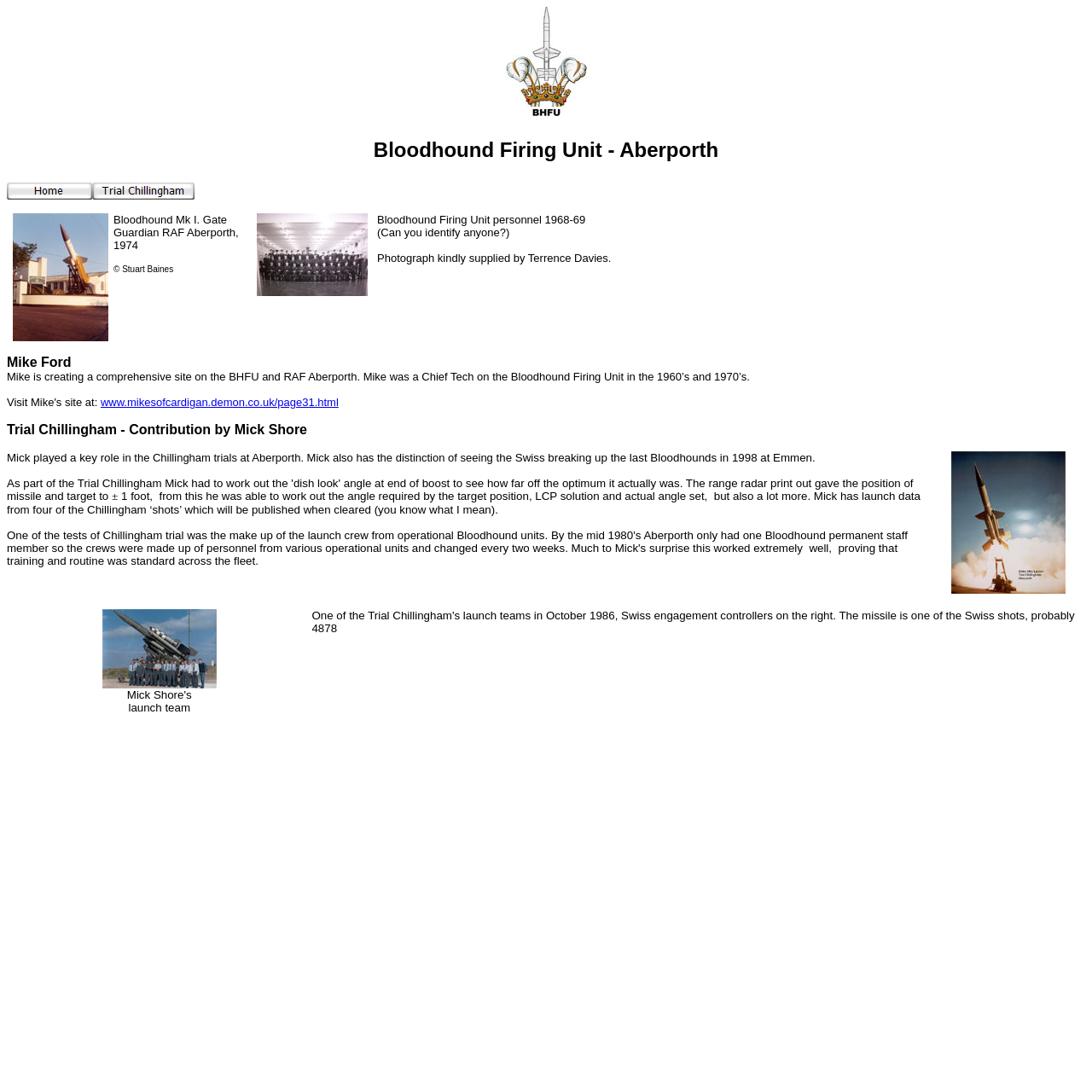Please give a short response to the question using one word or a phrase:
What is the location of the Bloodhound Firing Unit?

Aberporth